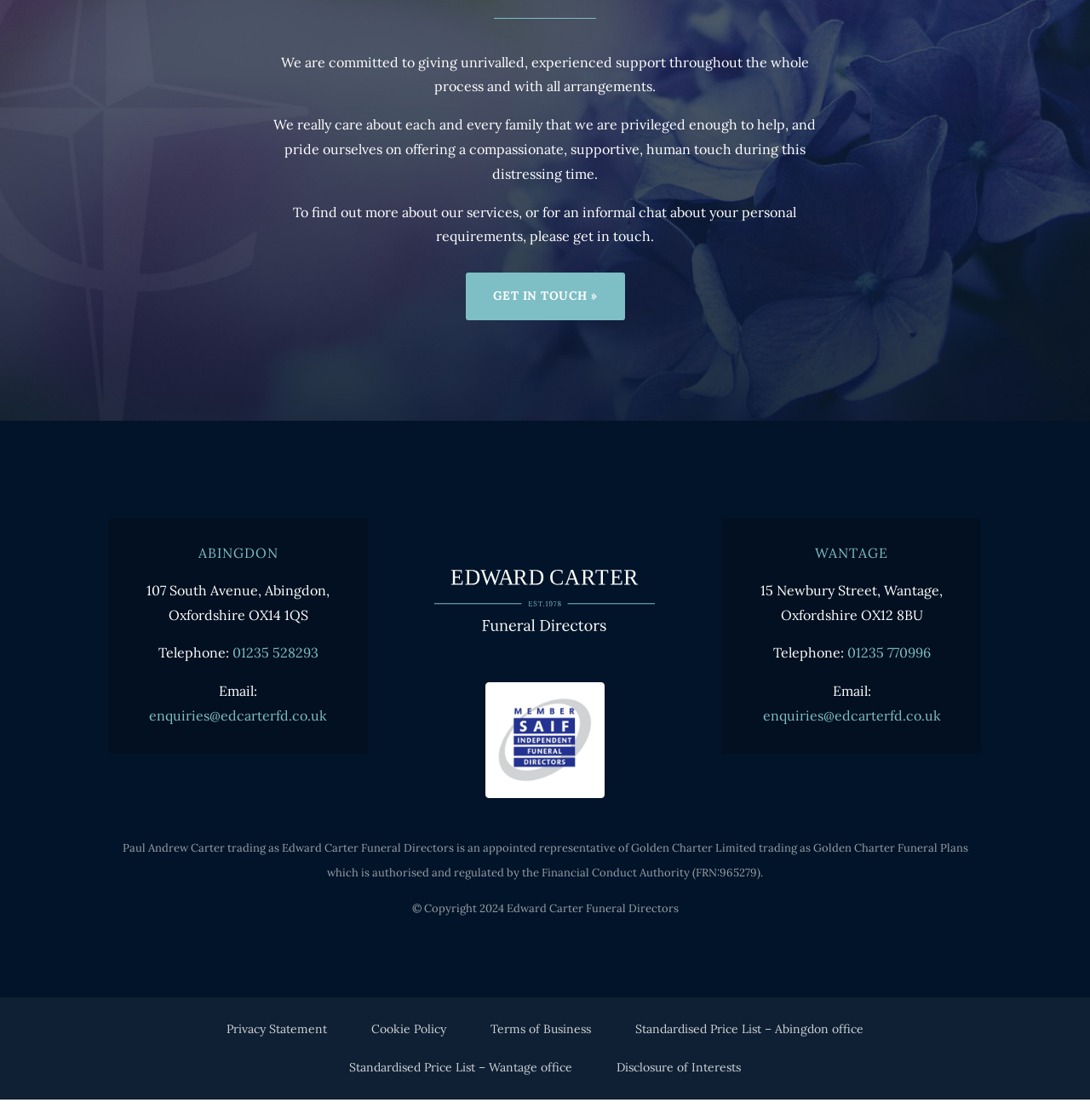Identify the bounding box coordinates for the UI element that matches this description: "01235 770996".

[0.777, 0.593, 0.854, 0.609]